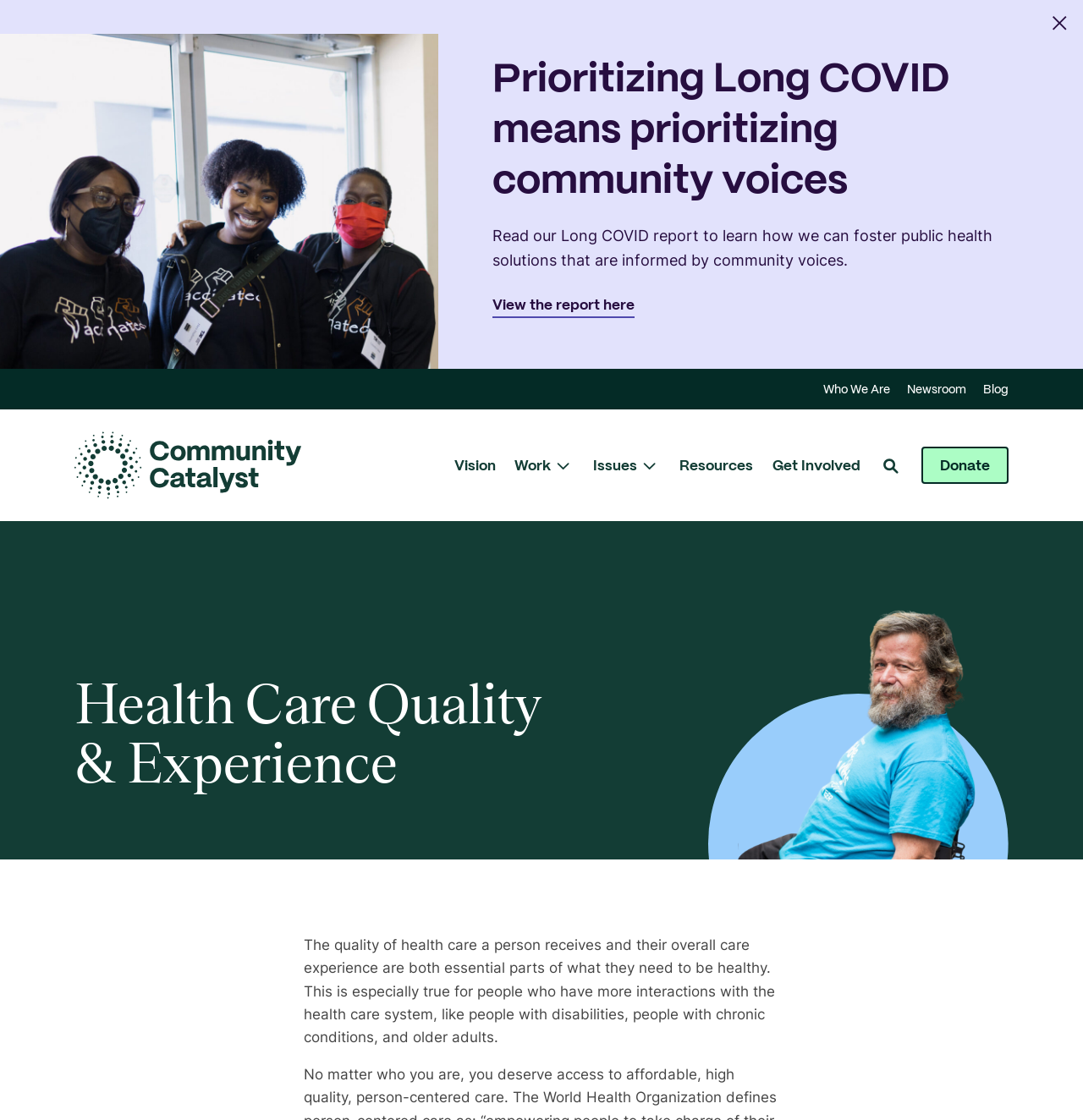Determine the bounding box coordinates of the section to be clicked to follow the instruction: "Search". The coordinates should be given as four float numbers between 0 and 1, formatted as [left, top, right, bottom].

[0.805, 0.399, 0.84, 0.432]